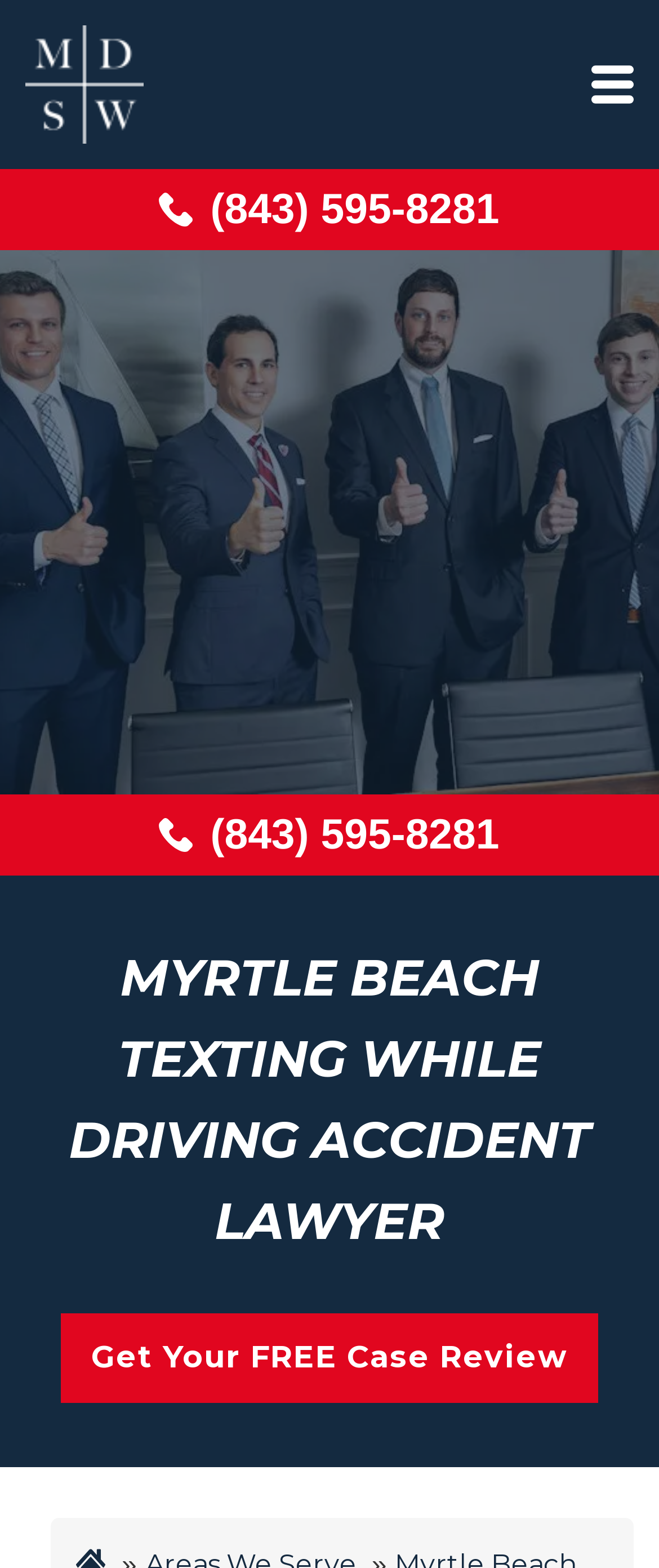Answer succinctly with a single word or phrase:
What is the main topic of the webpage?

Texting while driving accidents